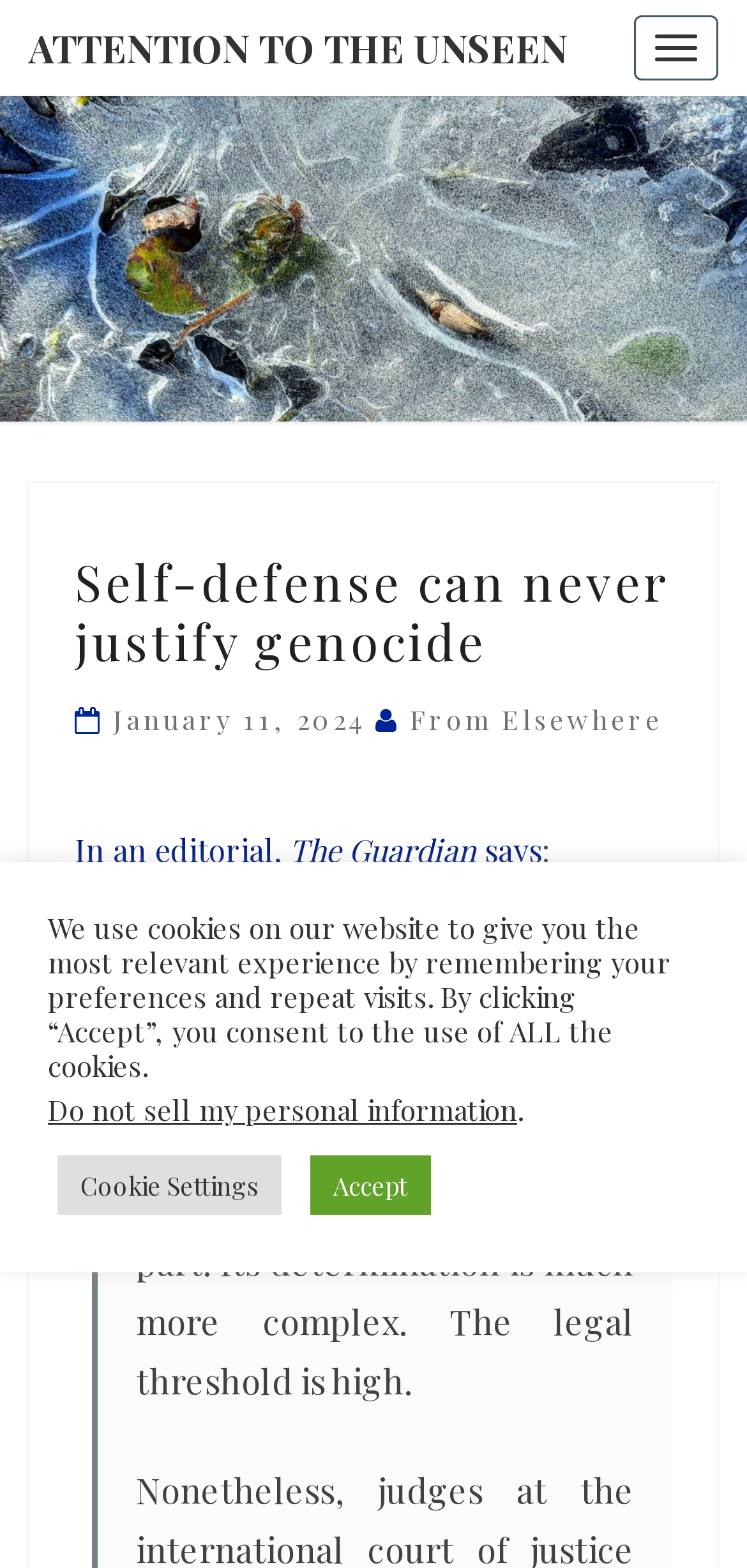How many links are in the main heading?
Please use the visual content to give a single word or phrase answer.

3